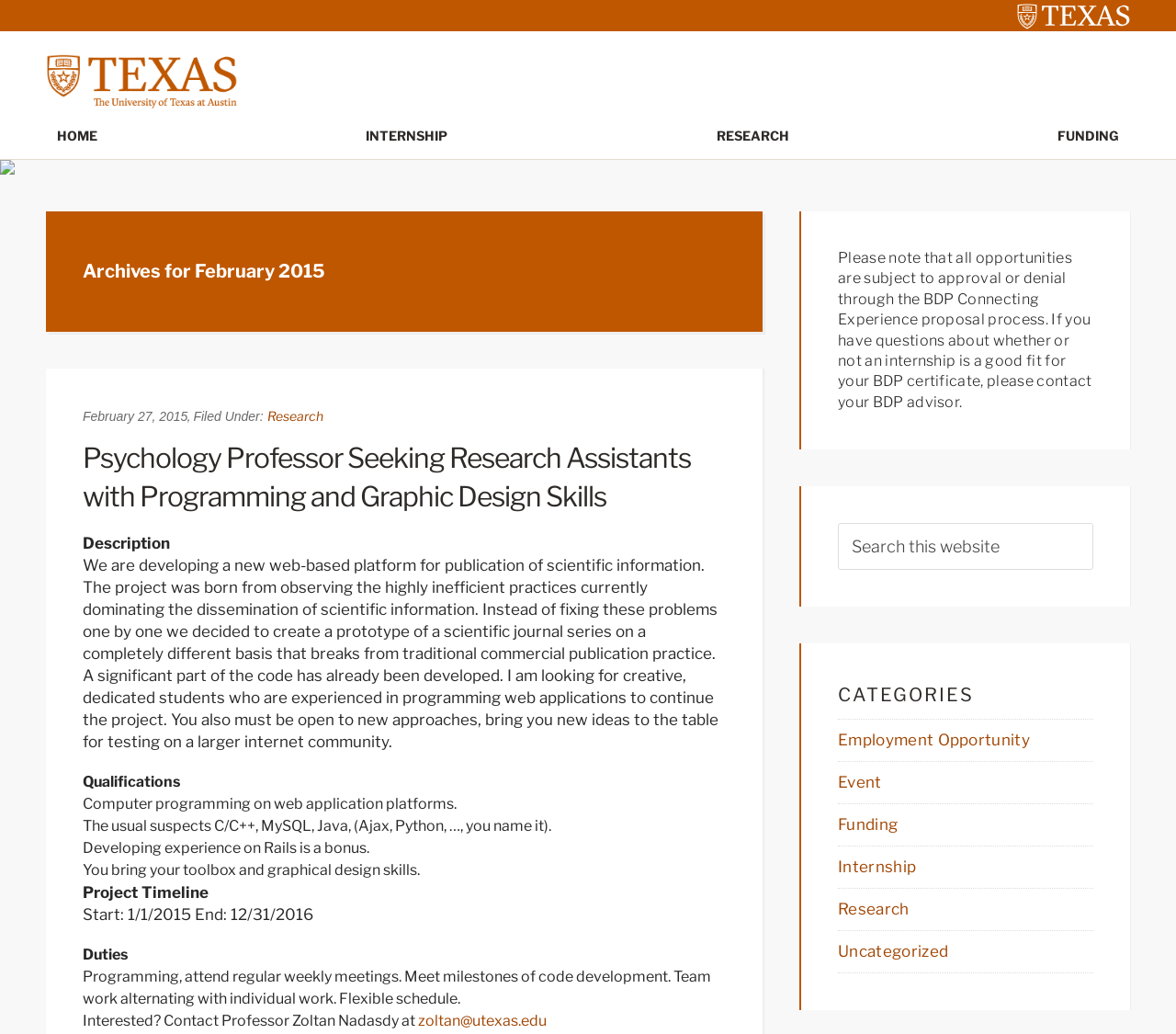Please find the bounding box coordinates of the element that must be clicked to perform the given instruction: "View the job posting for Environmental Educator". The coordinates should be four float numbers from 0 to 1, i.e., [left, top, right, bottom].

None